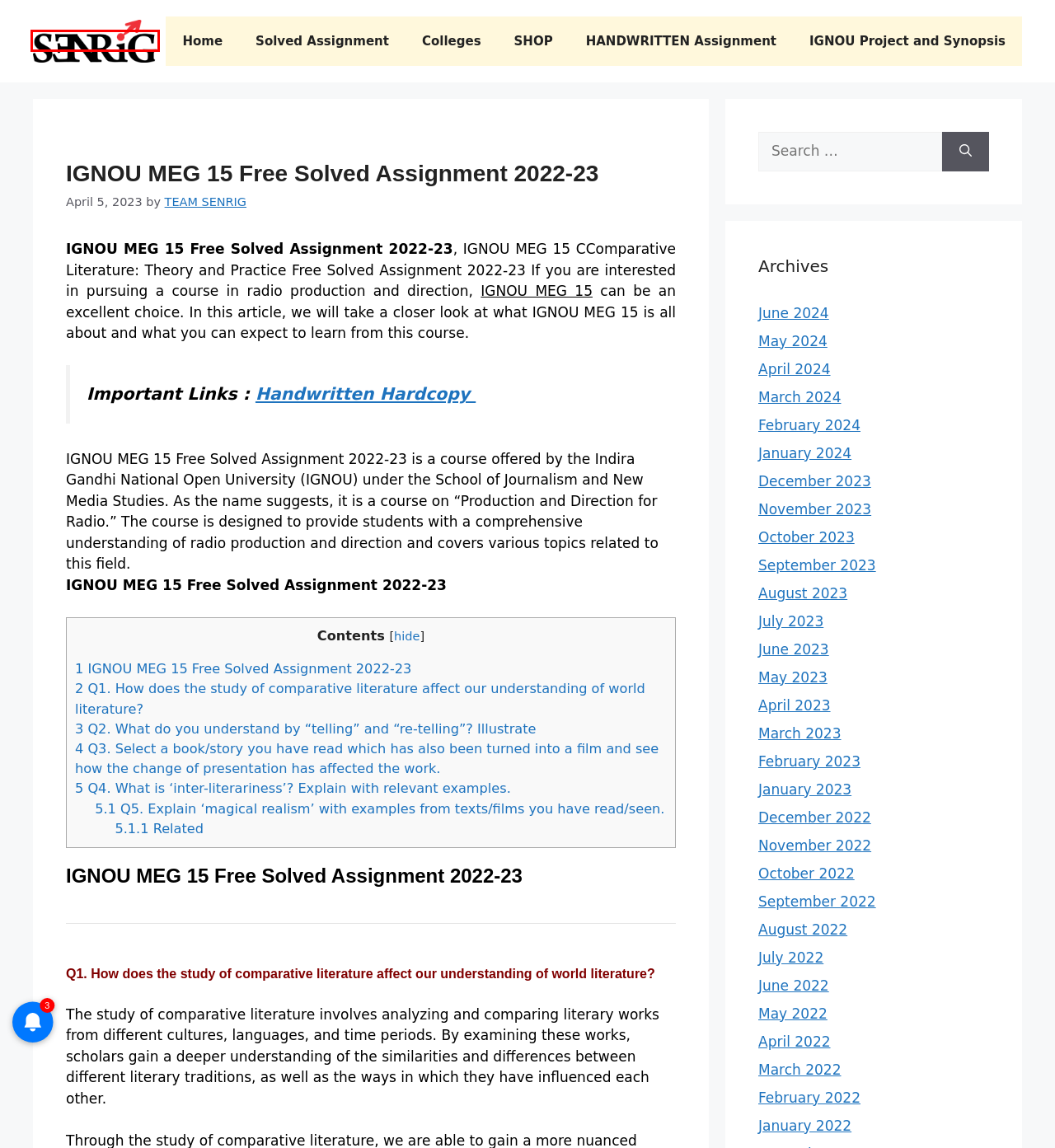Given a screenshot of a webpage with a red bounding box around an element, choose the most appropriate webpage description for the new page displayed after clicking the element within the bounding box. Here are the candidates:
A. SENRIG - All Solved Assignment, HELP BOOKS, Guess Papers and Handwritten Hardcopy - SENRiG
B. June 2022 - SENRiG
C. August 2023 - SENRiG
D. Solved Assignment Archives - SENRiG
E. November 2022 - SENRiG
F. February 2024 - SENRiG
G. May 2023 - SENRiG
H. June 2023 - SENRiG

A